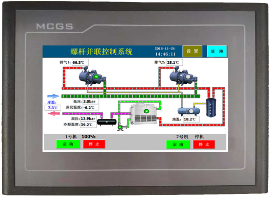What is the purpose of the function buttons at the bottom?
Please provide a comprehensive answer based on the contents of the image.

The function buttons located at the bottom of the touchscreen interface allow operators to manually control or make adjustments to the chiller system, facilitating user interaction and enabling precise management of the system's operations.